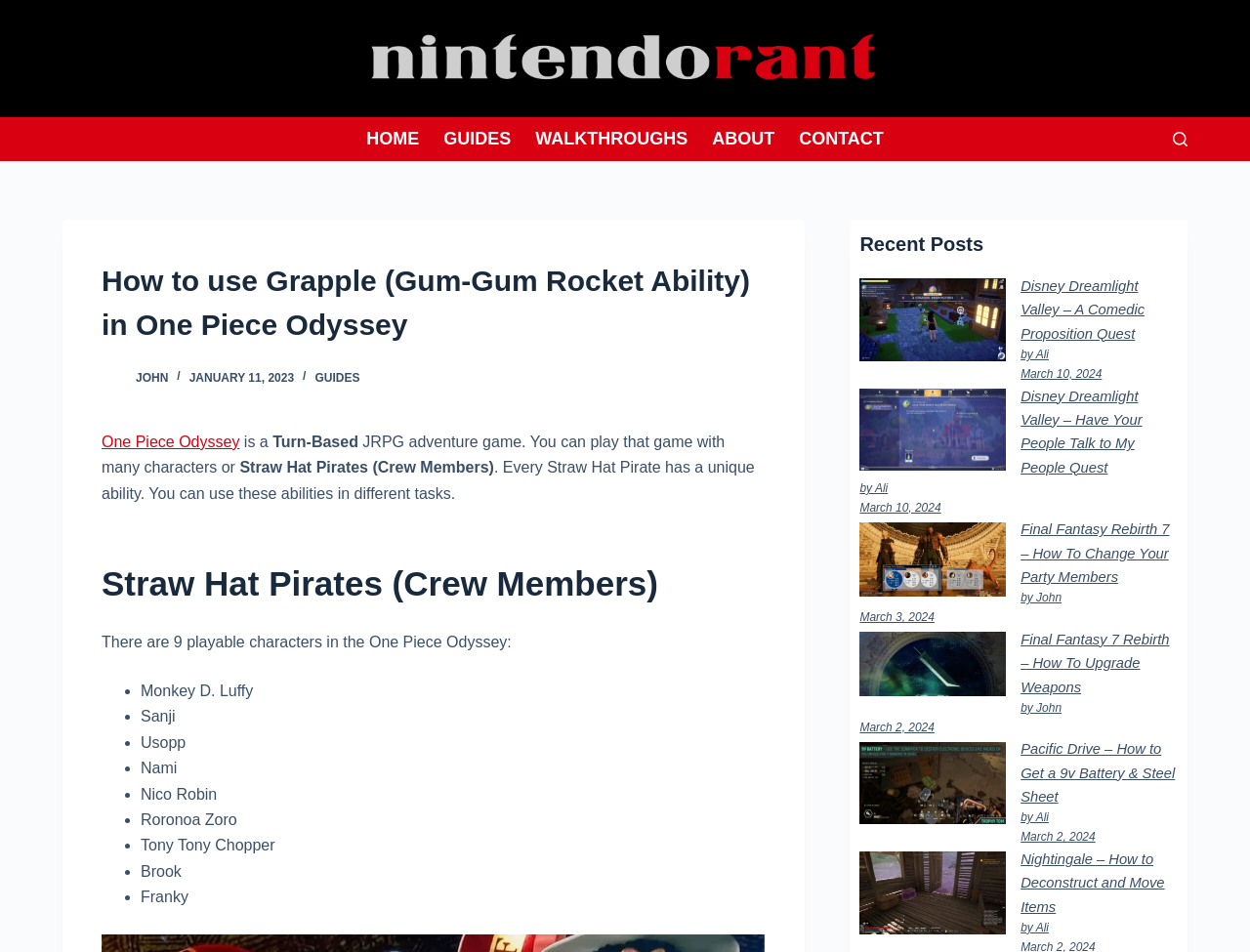What is the date of the article 'Disney Dreamlight Valley – A Comedic Proposition Quest'?
We need a detailed and exhaustive answer to the question. Please elaborate.

The webpage shows the date of the article 'Disney Dreamlight Valley – A Comedic Proposition Quest' as 'March 10, 2024'.